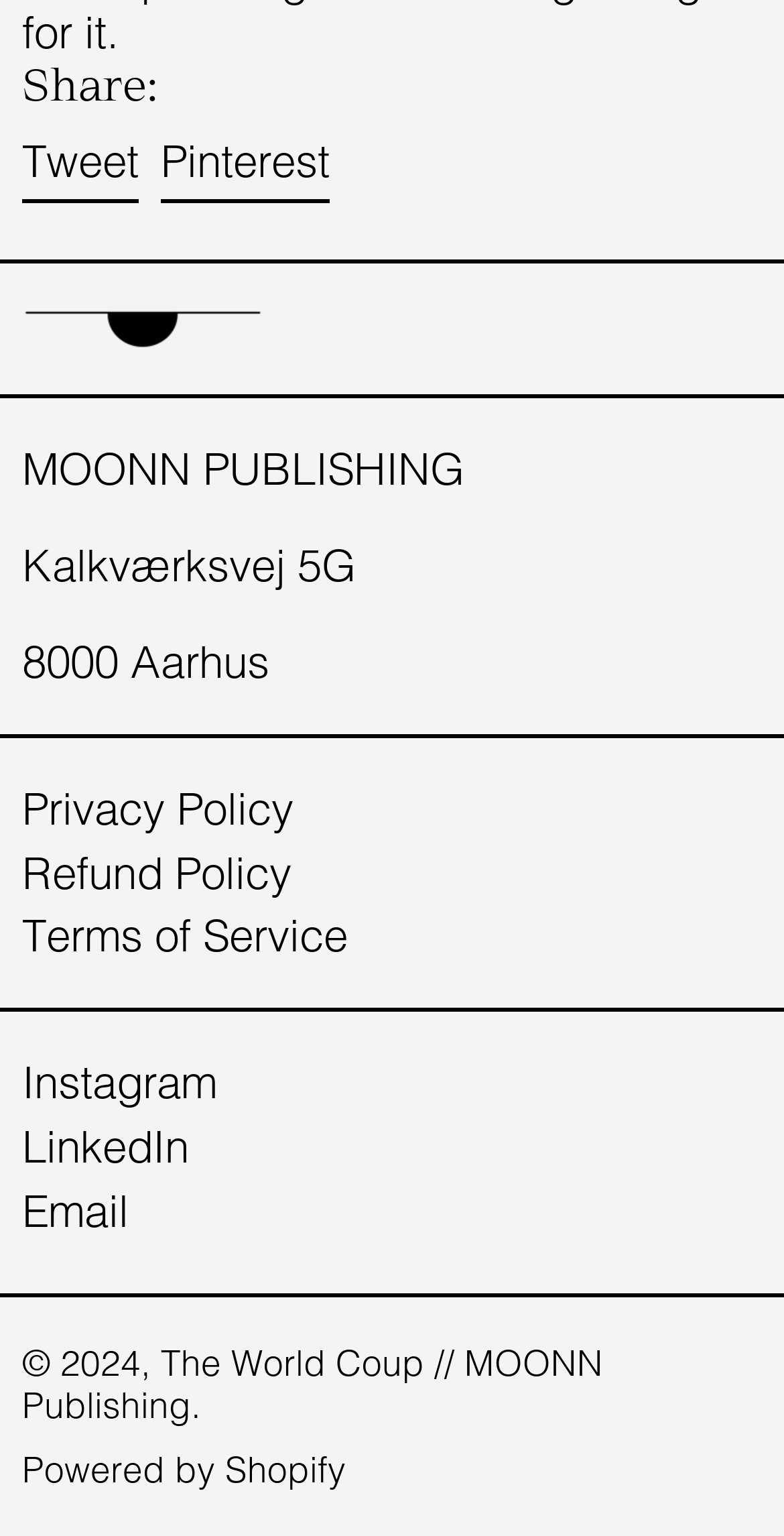Respond to the following question with a brief word or phrase:
What is the copyright year?

2024